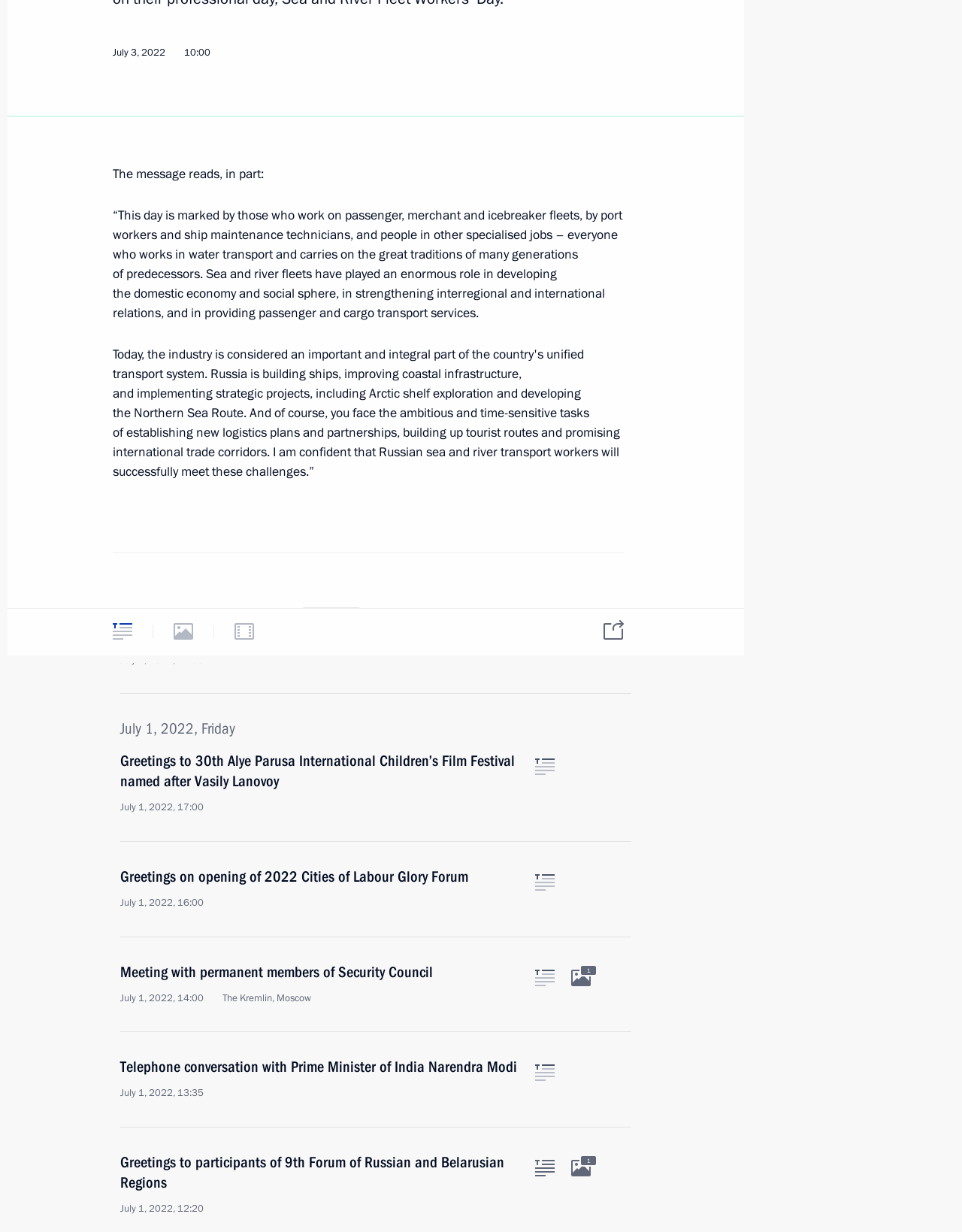Please find the bounding box coordinates of the section that needs to be clicked to achieve this instruction: "View meeting with President of Indonesia Joko Widodo".

[0.125, 0.001, 0.539, 0.036]